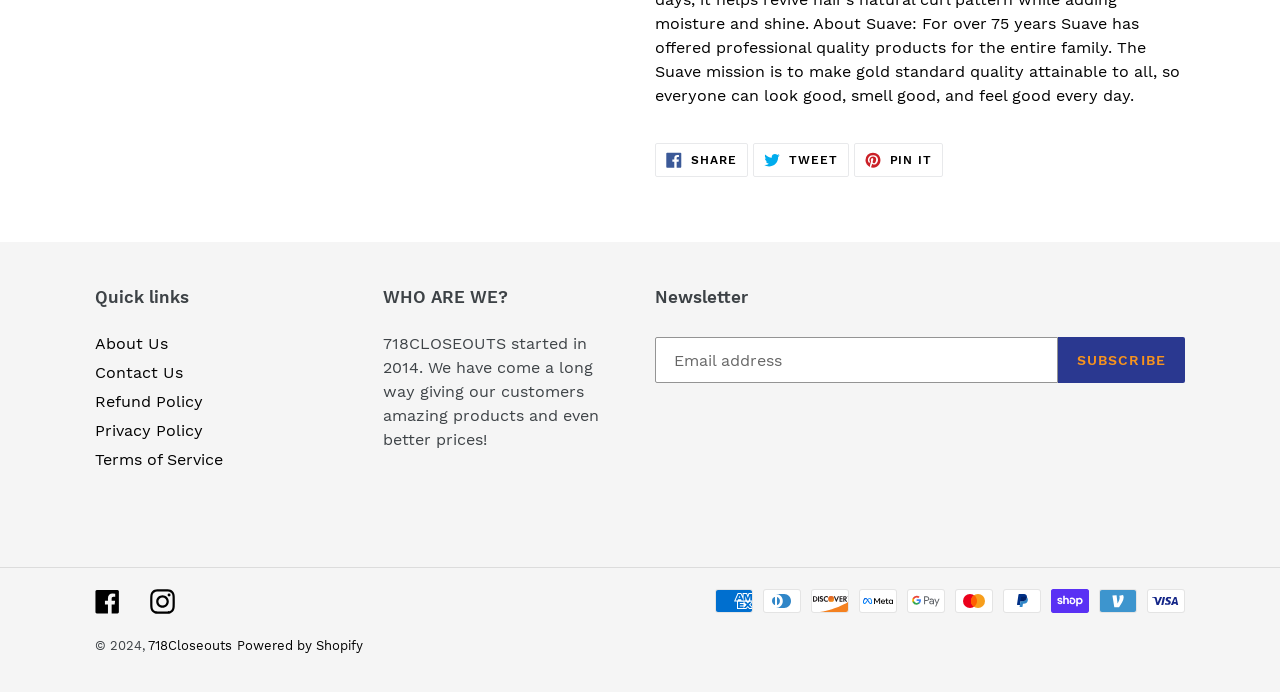Please identify the bounding box coordinates of the clickable area that will fulfill the following instruction: "Pay with PayPal". The coordinates should be in the format of four float numbers between 0 and 1, i.e., [left, top, right, bottom].

[0.784, 0.852, 0.813, 0.886]